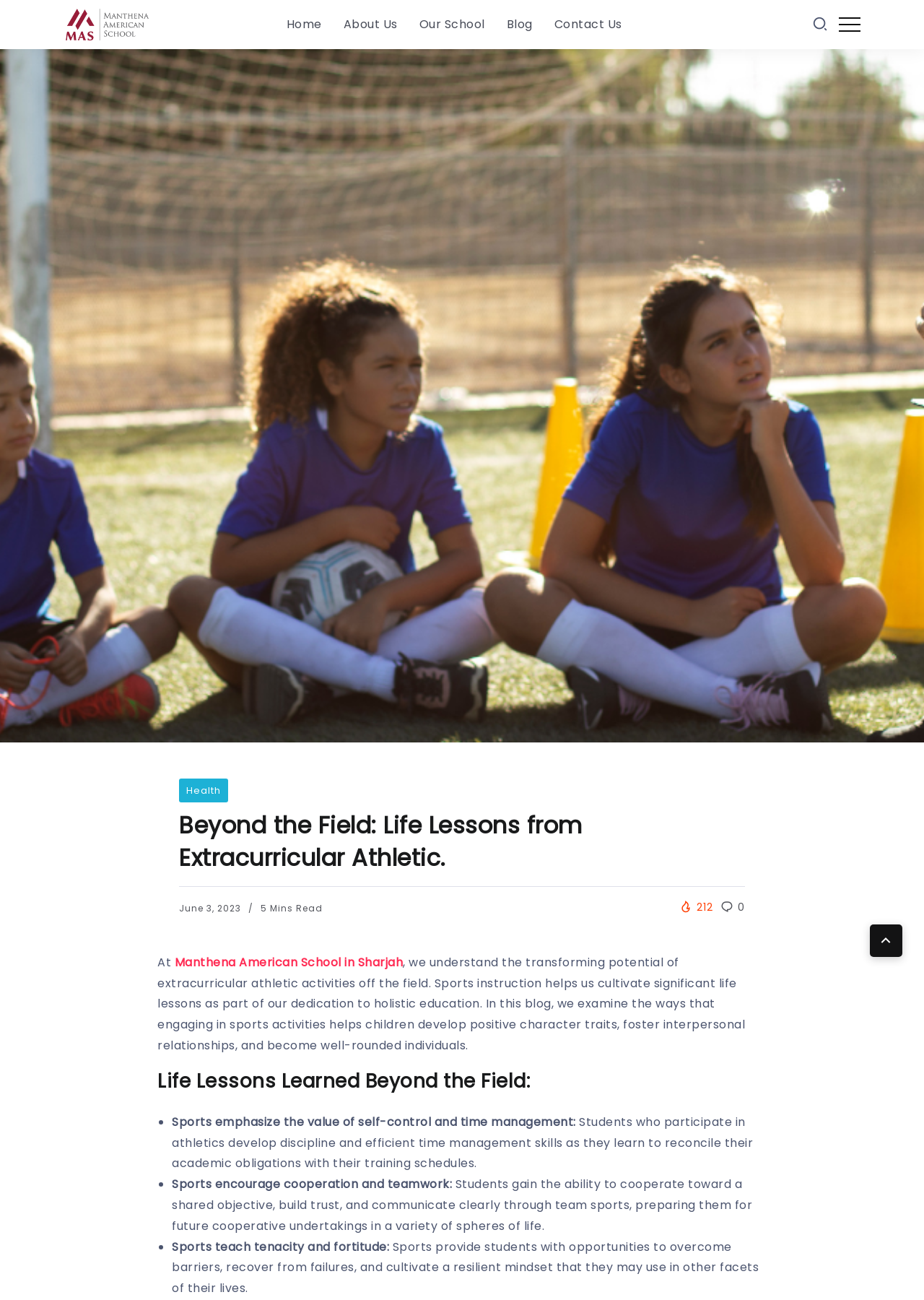Locate the coordinates of the bounding box for the clickable region that fulfills this instruction: "Check the number of views".

[0.735, 0.691, 0.772, 0.705]